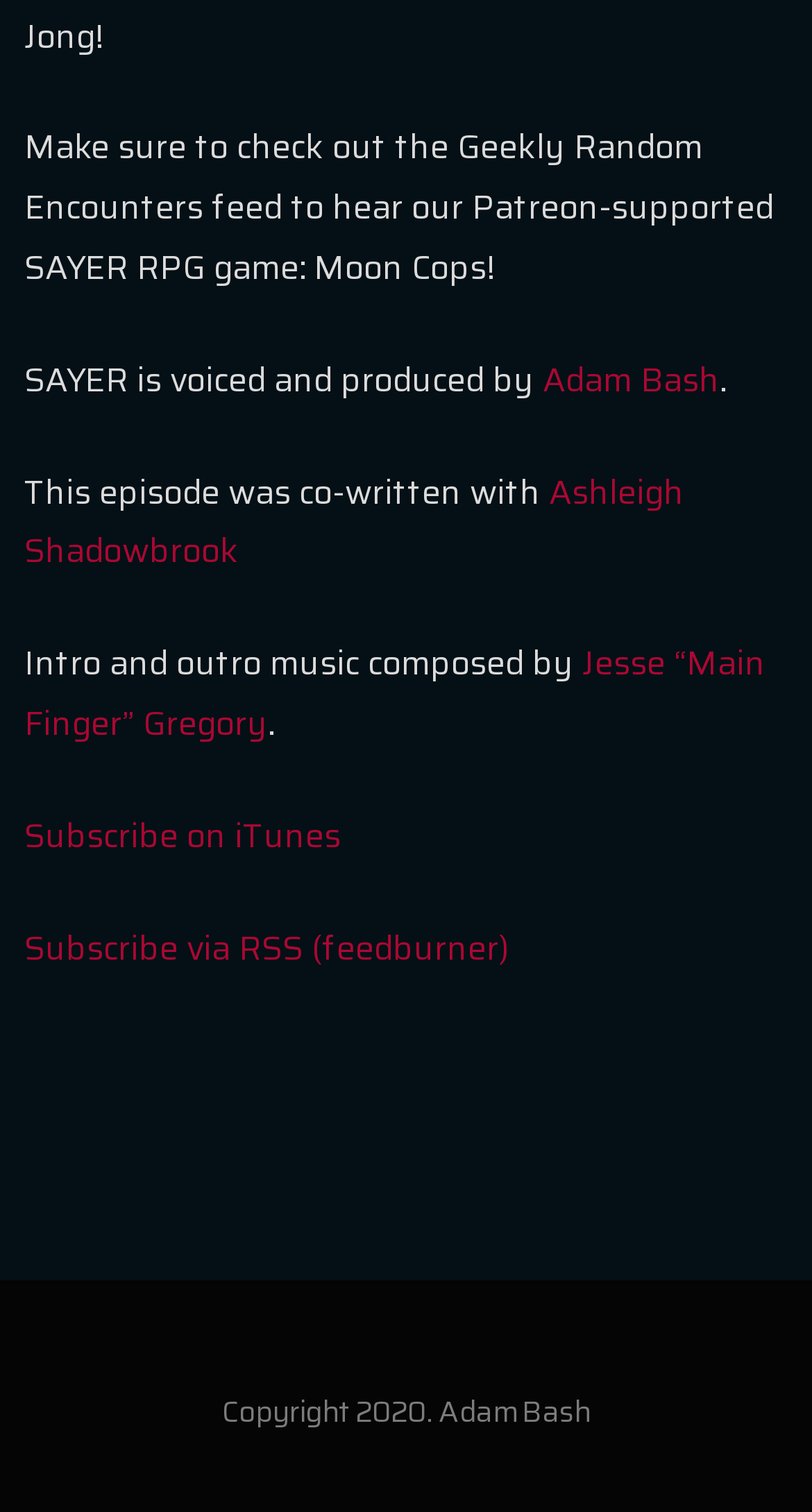What is the year of copyright?
Respond with a short answer, either a single word or a phrase, based on the image.

2020